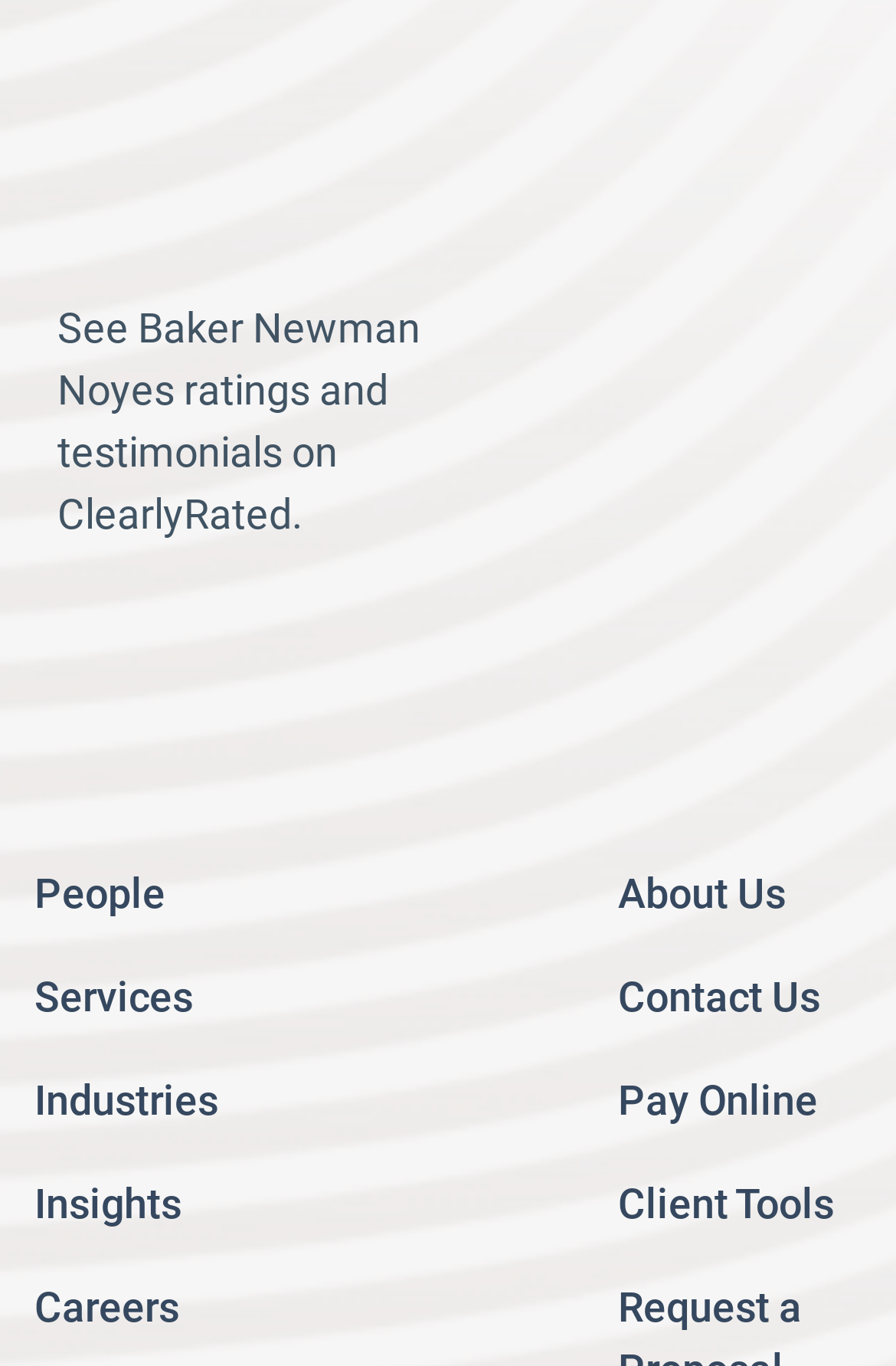Can you pinpoint the bounding box coordinates for the clickable element required for this instruction: "Go to About Us page"? The coordinates should be four float numbers between 0 and 1, i.e., [left, top, right, bottom].

[0.69, 0.637, 0.877, 0.672]